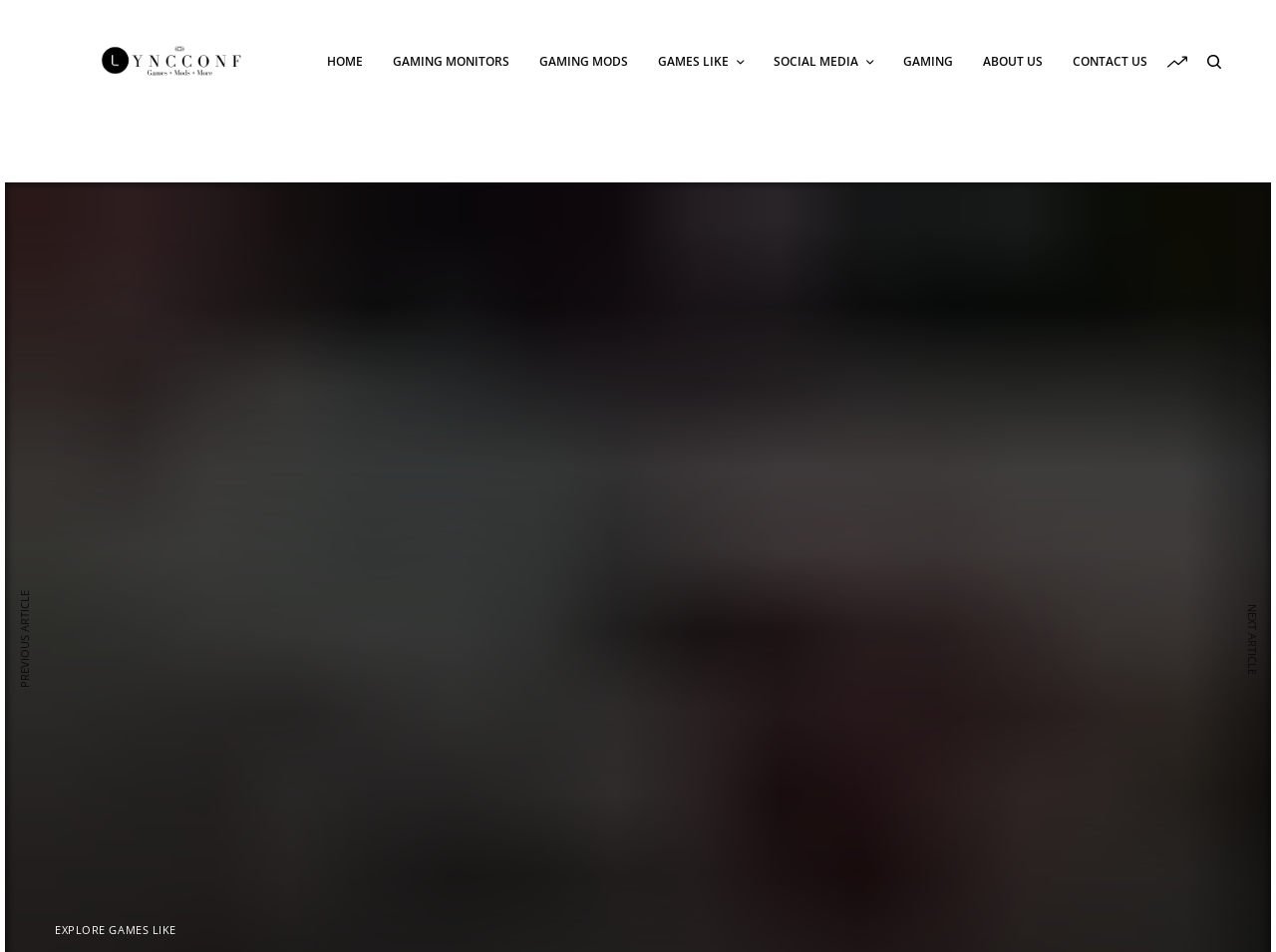How many social media links are there on the webpage?
Answer briefly with a single word or phrase based on the image.

1